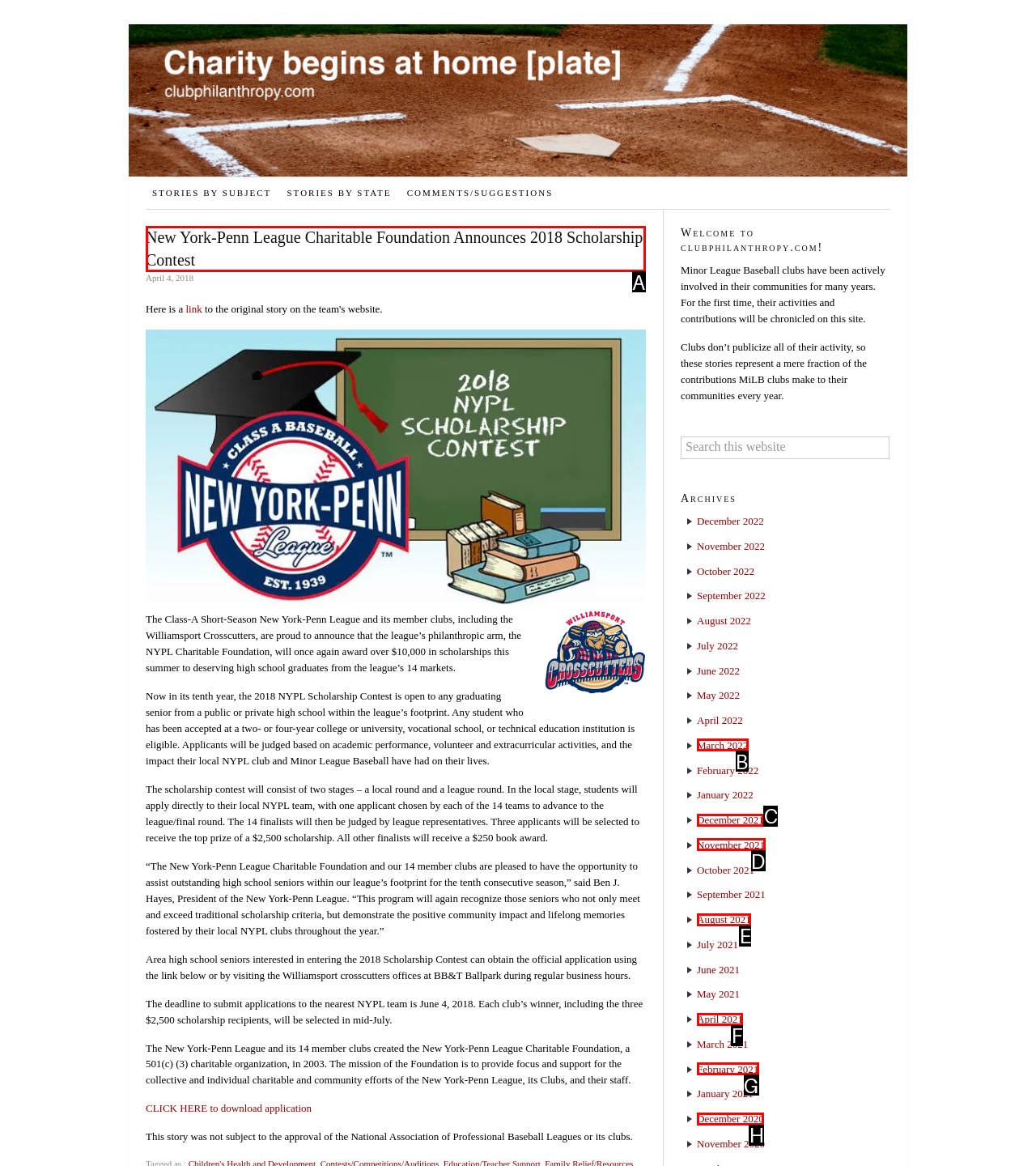Select the UI element that should be clicked to execute the following task: Read the story about the NYPL Charitable Foundation
Provide the letter of the correct choice from the given options.

A